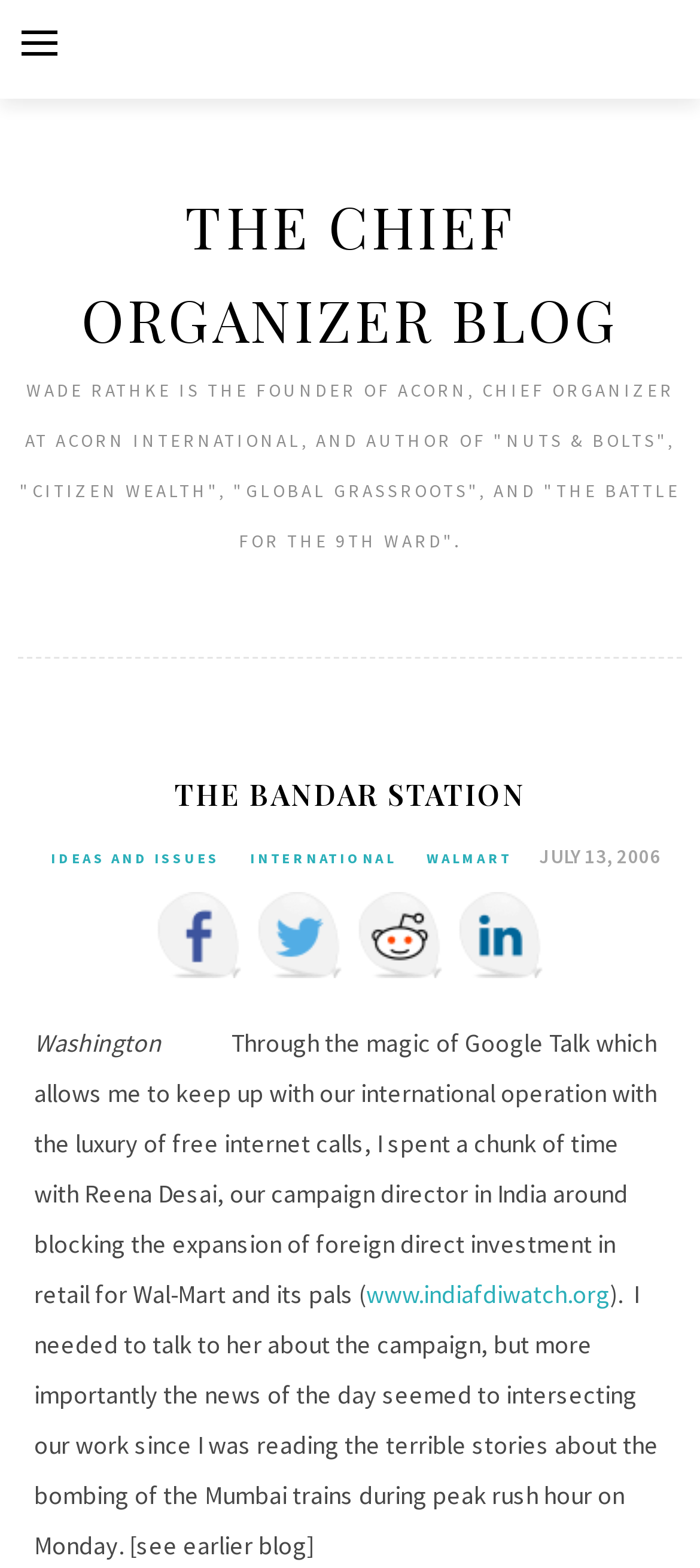Pinpoint the bounding box coordinates for the area that should be clicked to perform the following instruction: "Check out the Facebook page".

[0.223, 0.569, 0.346, 0.624]